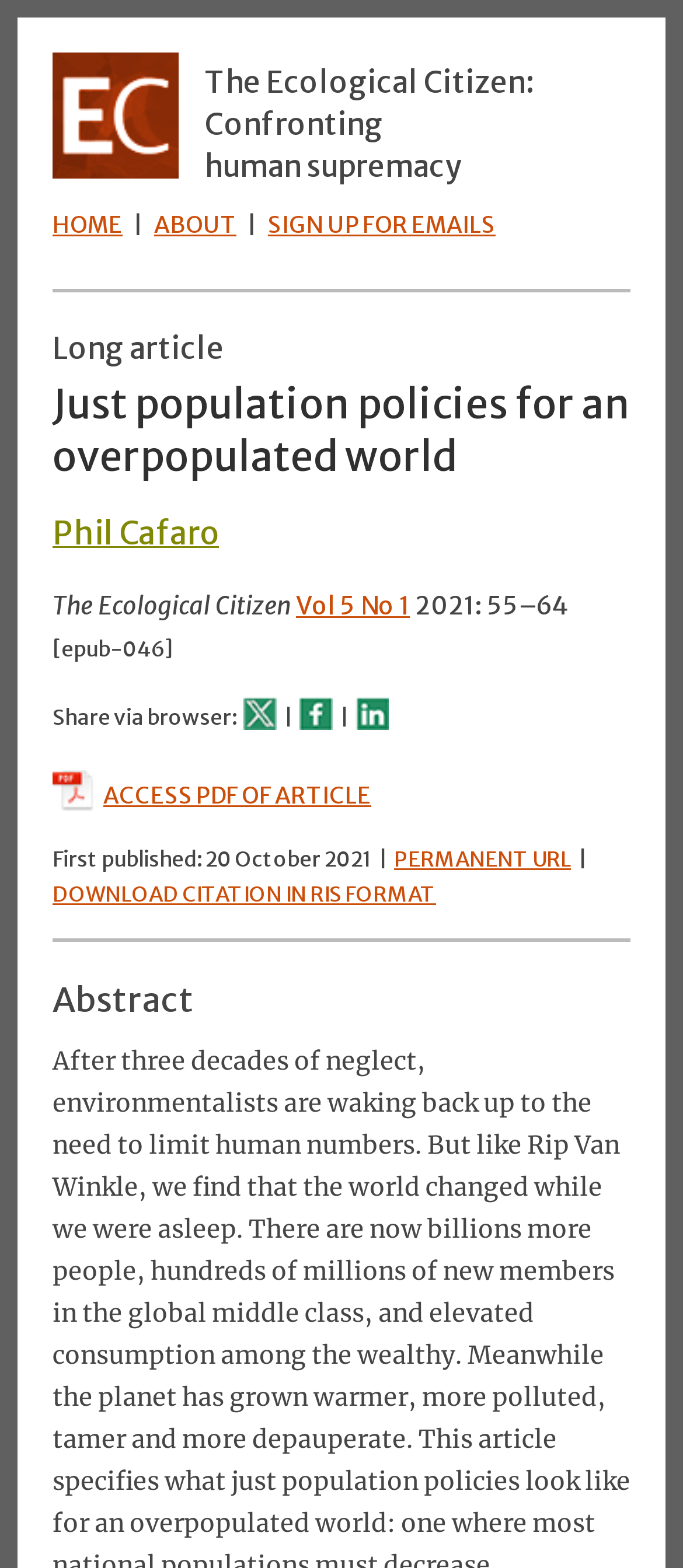Please find the bounding box coordinates of the section that needs to be clicked to achieve this instruction: "Read the article titled Just population policies for an overpopulated world".

[0.077, 0.241, 0.923, 0.308]